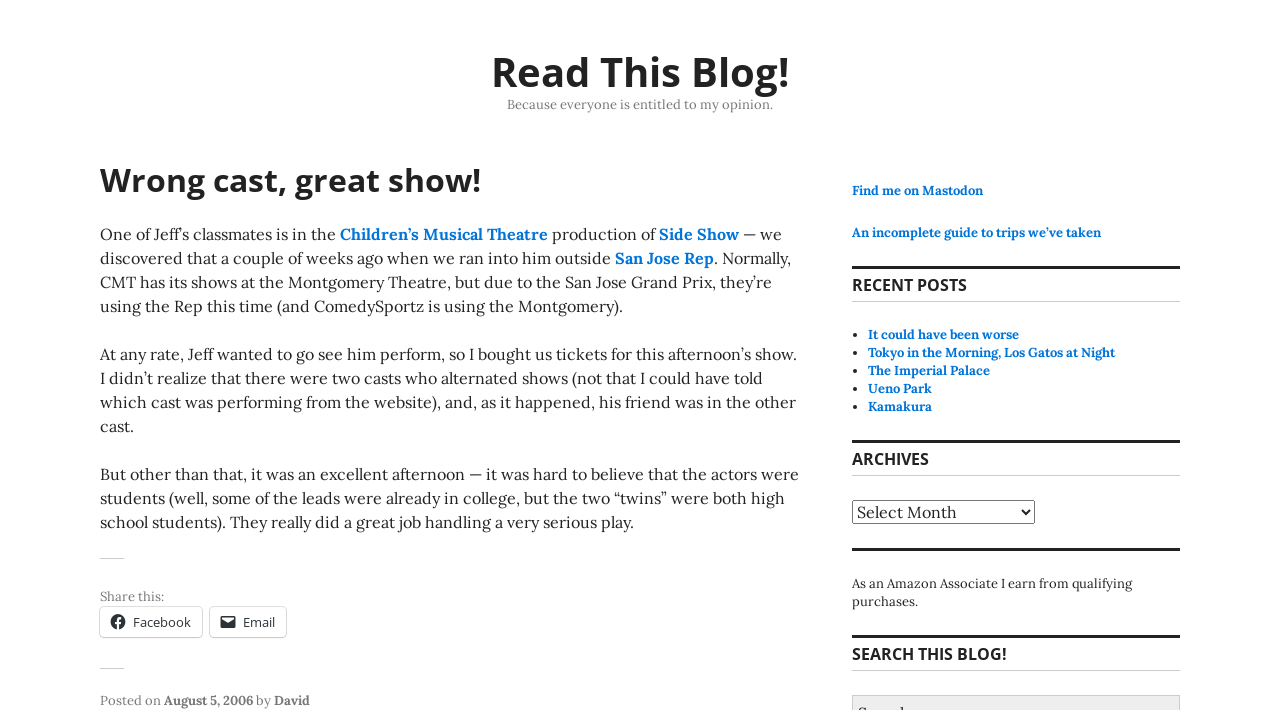Please specify the bounding box coordinates of the element that should be clicked to execute the given instruction: 'go to the contact page'. Ensure the coordinates are four float numbers between 0 and 1, expressed as [left, top, right, bottom].

None